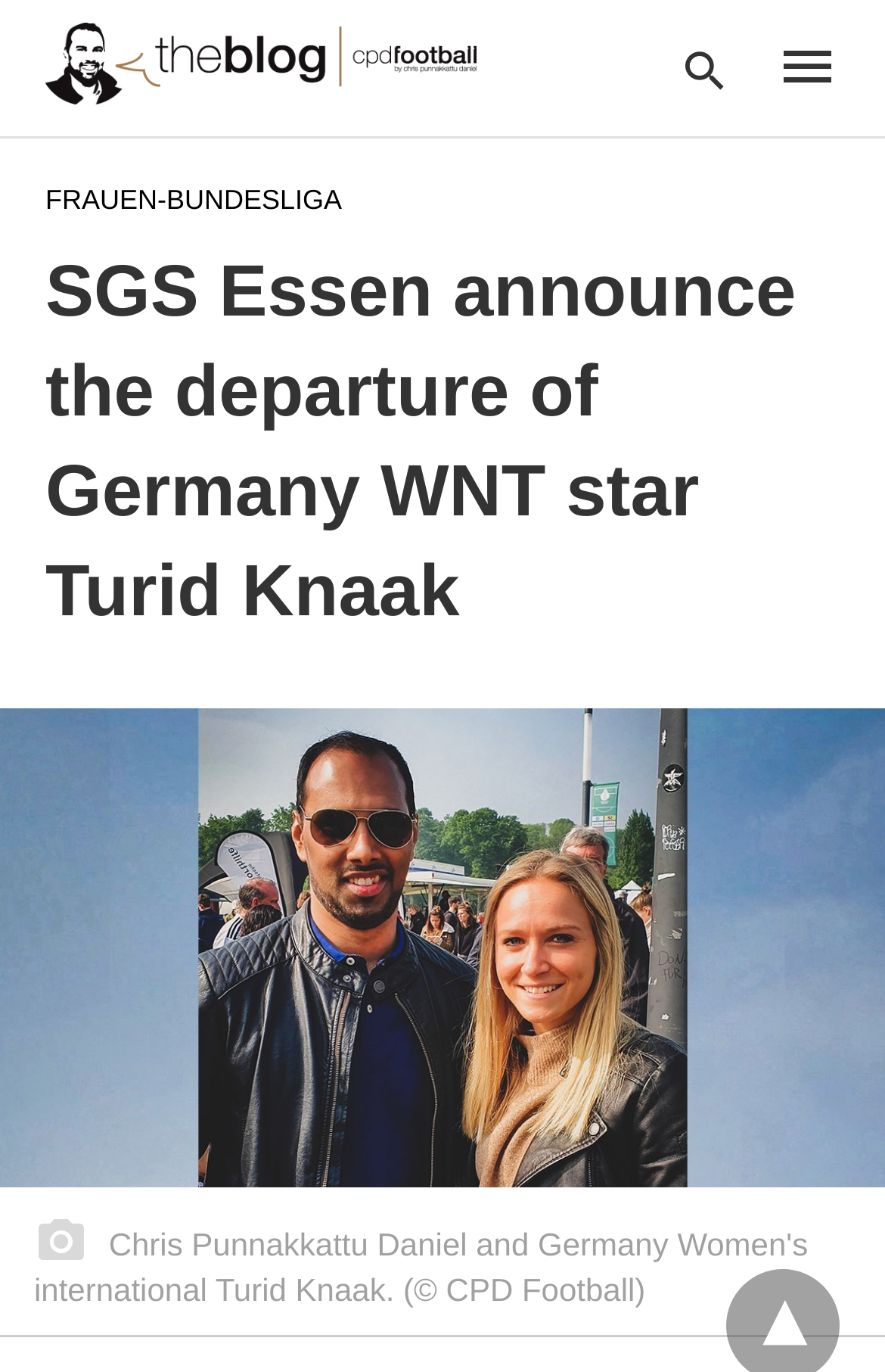Find and provide the bounding box coordinates for the UI element described with: "Frauen-Bundesliga".

[0.051, 0.134, 0.386, 0.157]